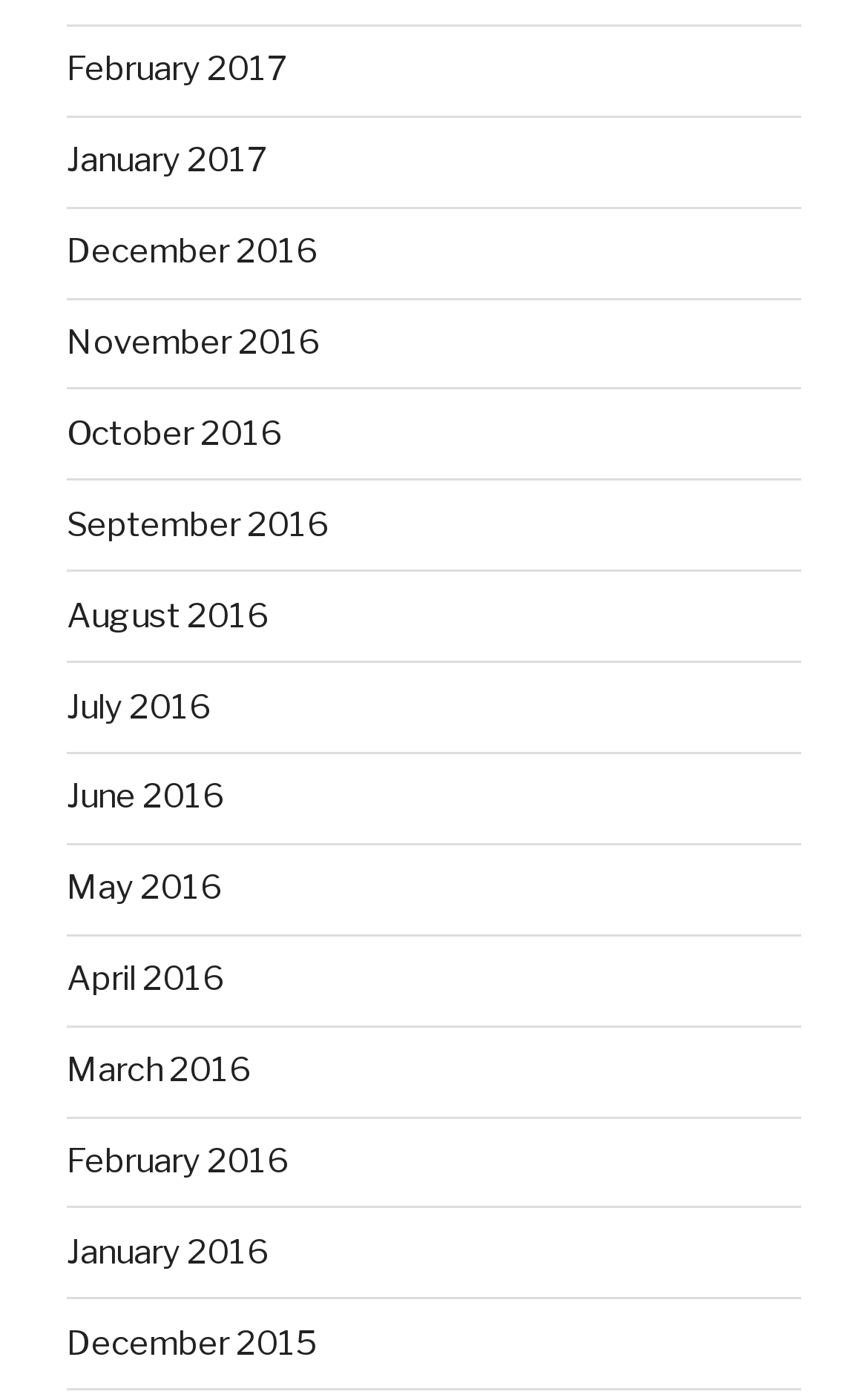Determine the bounding box coordinates of the clickable element to achieve the following action: 'view November 2016'. Provide the coordinates as four float values between 0 and 1, formatted as [left, top, right, bottom].

[0.077, 0.23, 0.369, 0.259]